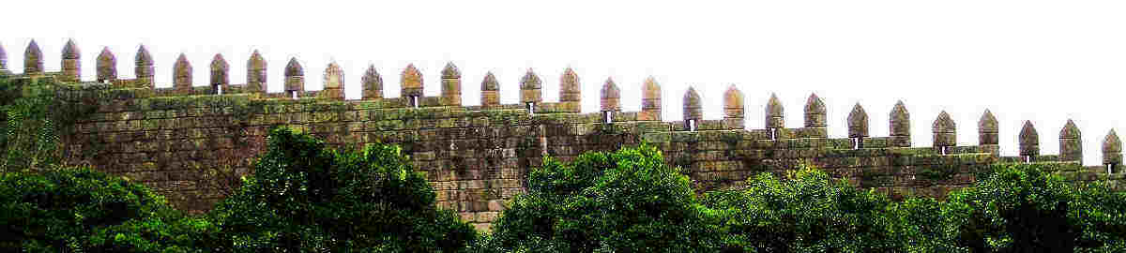Give an in-depth summary of the scene depicted in the image.

The image depicts the imposing silhouette of a stone wall topped with a series of battlement-like features, likely part of a historical structure. The wall, made of weathered stones, stretches horizontally across the frame, its texture conveying a sense of ancient craftsmanship. Above the wall, a row of pointed stone structures rises sharply, suggesting a fortified design intended for defensive purposes. In the foreground, lush greenery obscures parts of the wall's base, adding a vibrant contrast to the stone's muted tones. This image could represent a historical site related to the Church of Scotland, as suggested by the content associated with the phrase "Reading & Writing." The overall composition evokes a sense of history and resilience, inviting viewers to contemplate the stories held within its stones.